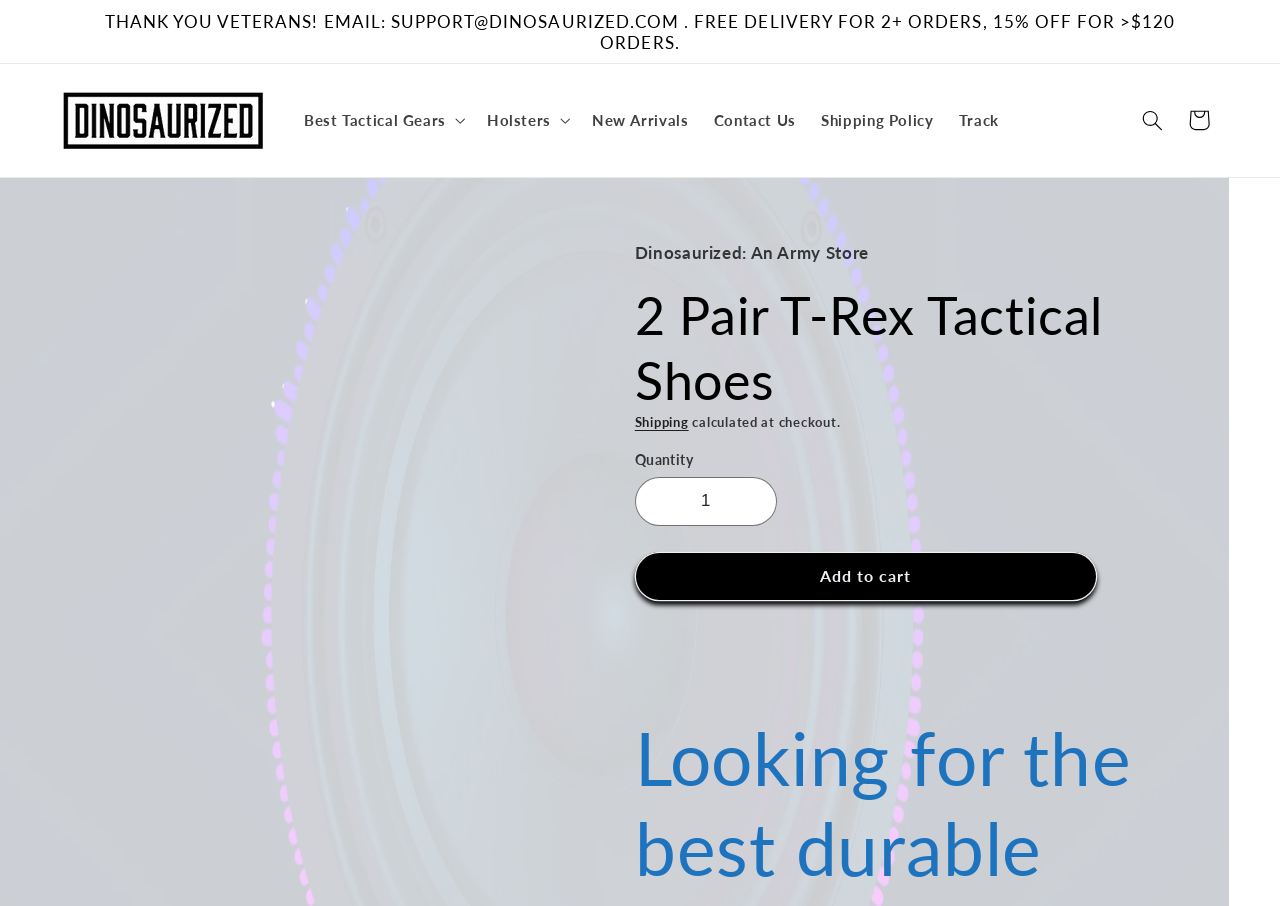Please provide the bounding box coordinates for the element that needs to be clicked to perform the instruction: "Click on the 'New Arrivals' link". The coordinates must consist of four float numbers between 0 and 1, formatted as [left, top, right, bottom].

[0.453, 0.109, 0.548, 0.157]